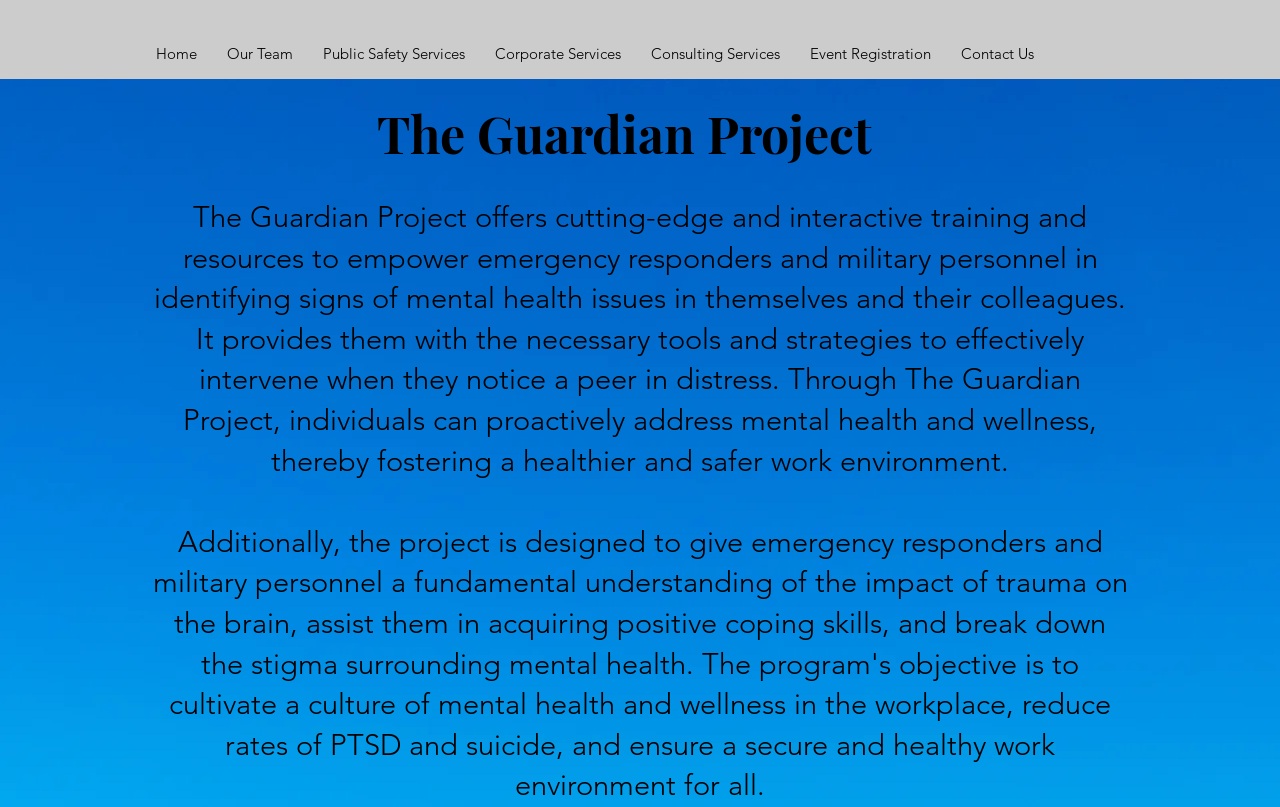Elaborate on the information and visuals displayed on the webpage.

The webpage is about The Guardian Project, which provides training and resources for emergency responders and military personnel to identify and address mental health issues. 

At the top of the page, there is a navigation bar with 7 links: Home, Our Team, Public Safety Services, Corporate Services, Consulting Services, Event Registration, and Contact Us. These links are positioned horizontally, with Home on the left and Contact Us on the right.

Below the navigation bar, there is a heading that reads "The Guardian Project". 

Under the heading, there is a paragraph of text that explains the purpose and benefits of The Guardian Project. This text is positioned in the middle of the page and takes up most of the vertical space. It describes how the project provides training and resources to empower emergency responders and military personnel to identify and address mental health issues, and how it can foster a healthier and safer work environment.